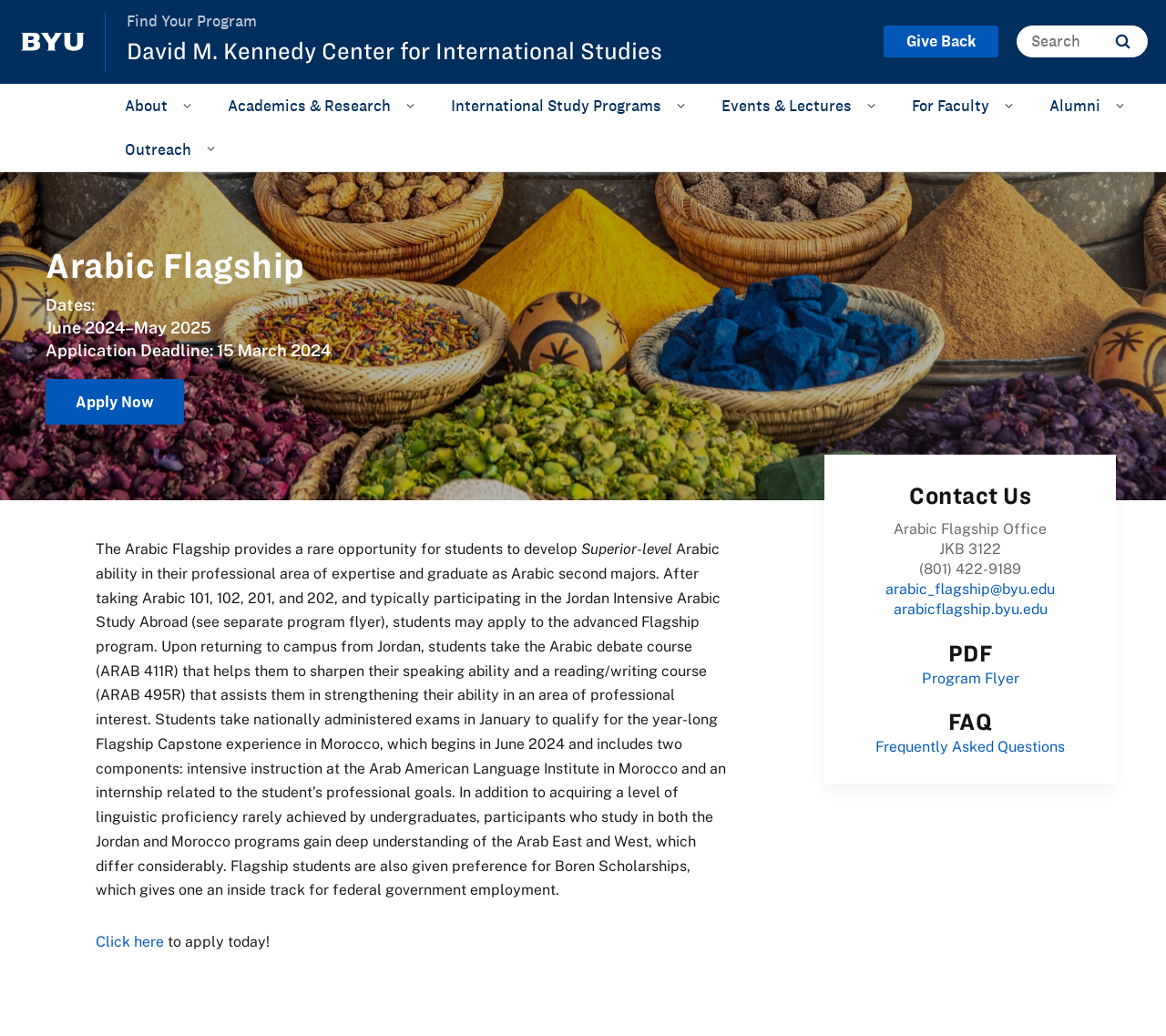What is the location of the intensive instruction for the Flagship Capstone experience?
Using the image, give a concise answer in the form of a single word or short phrase.

Morocco